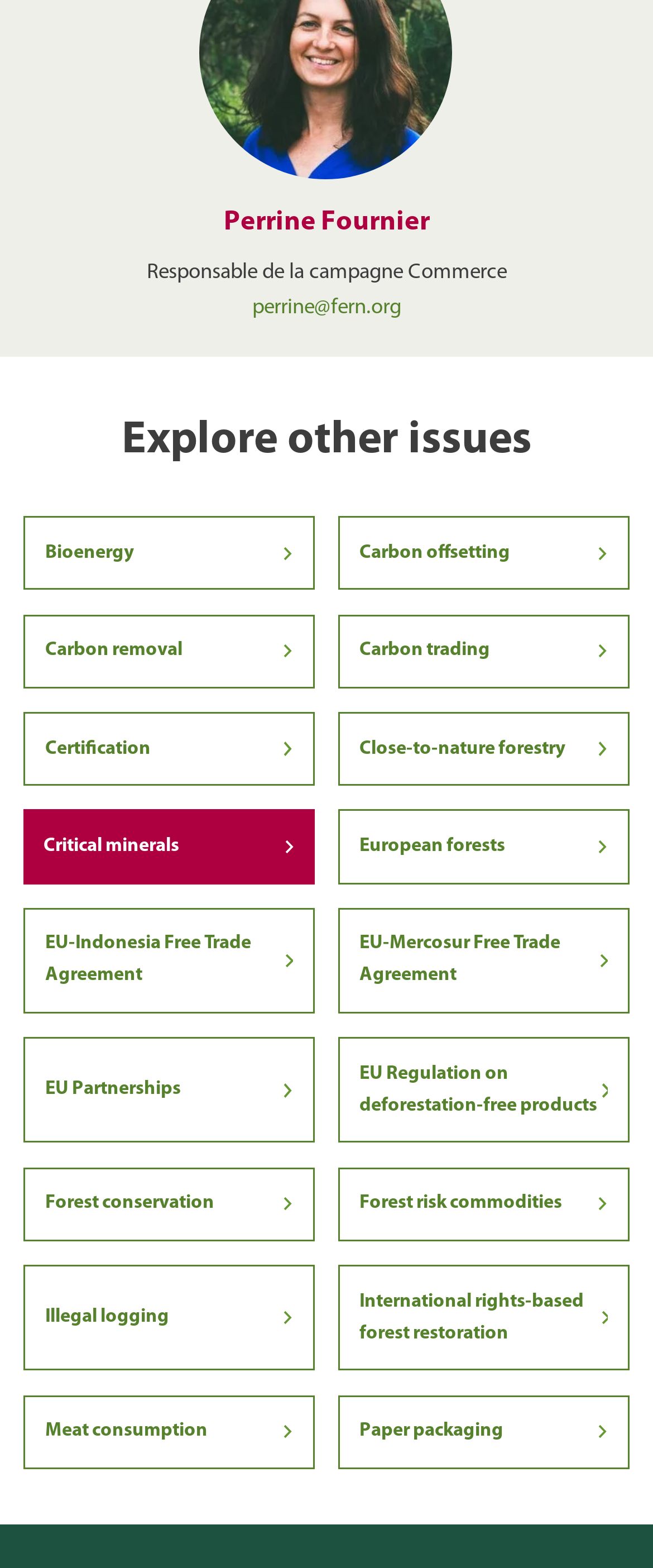Consider the image and give a detailed and elaborate answer to the question: 
What is the email address of Perrine Fournier?

The email address of Perrine Fournier is 'perrine@fern.org' which is a link element located below the static text 'Responsable de la campagne Commerce'.